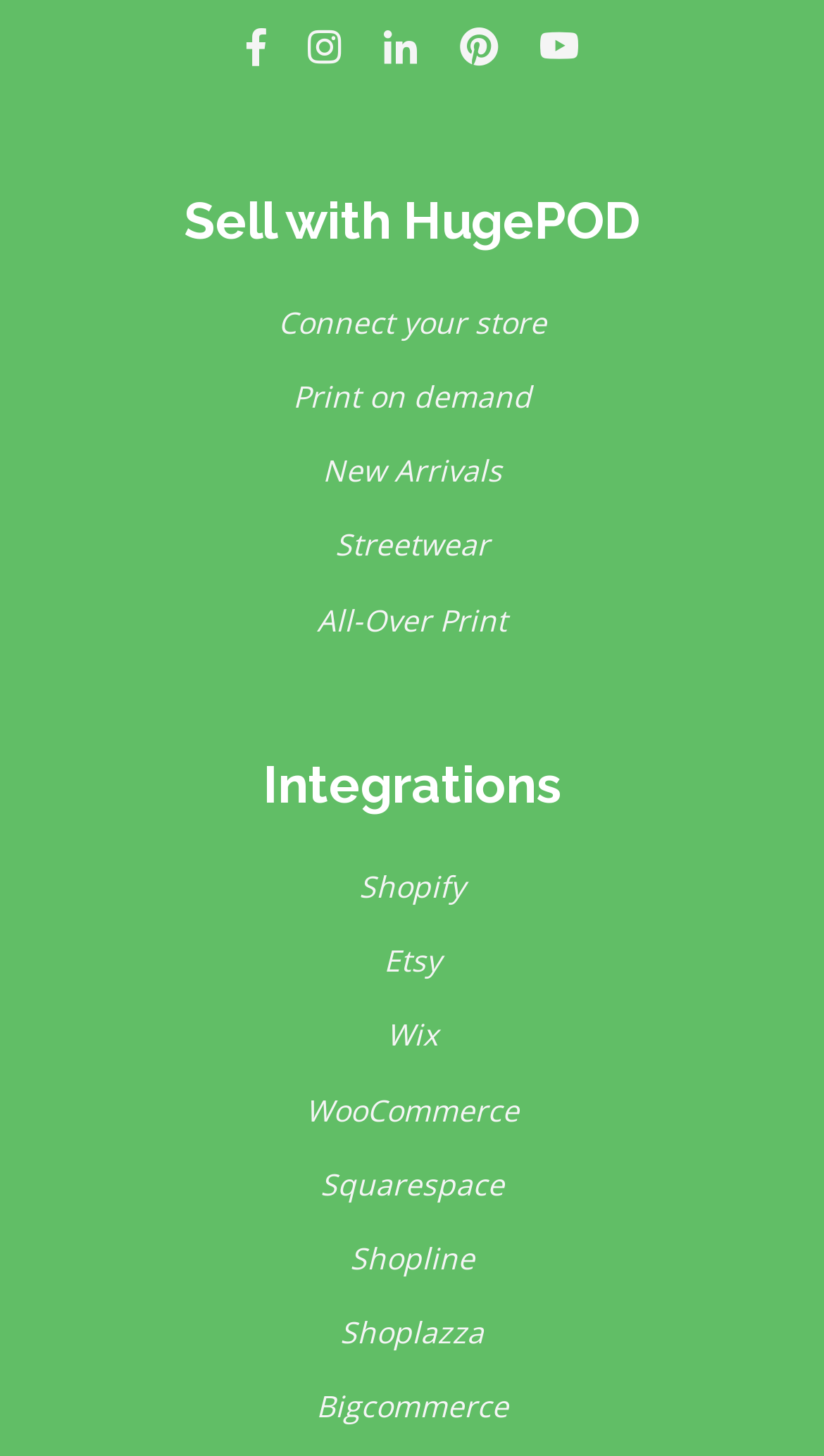Kindly provide the bounding box coordinates of the section you need to click on to fulfill the given instruction: "View New Arrivals".

[0.038, 0.305, 0.962, 0.341]